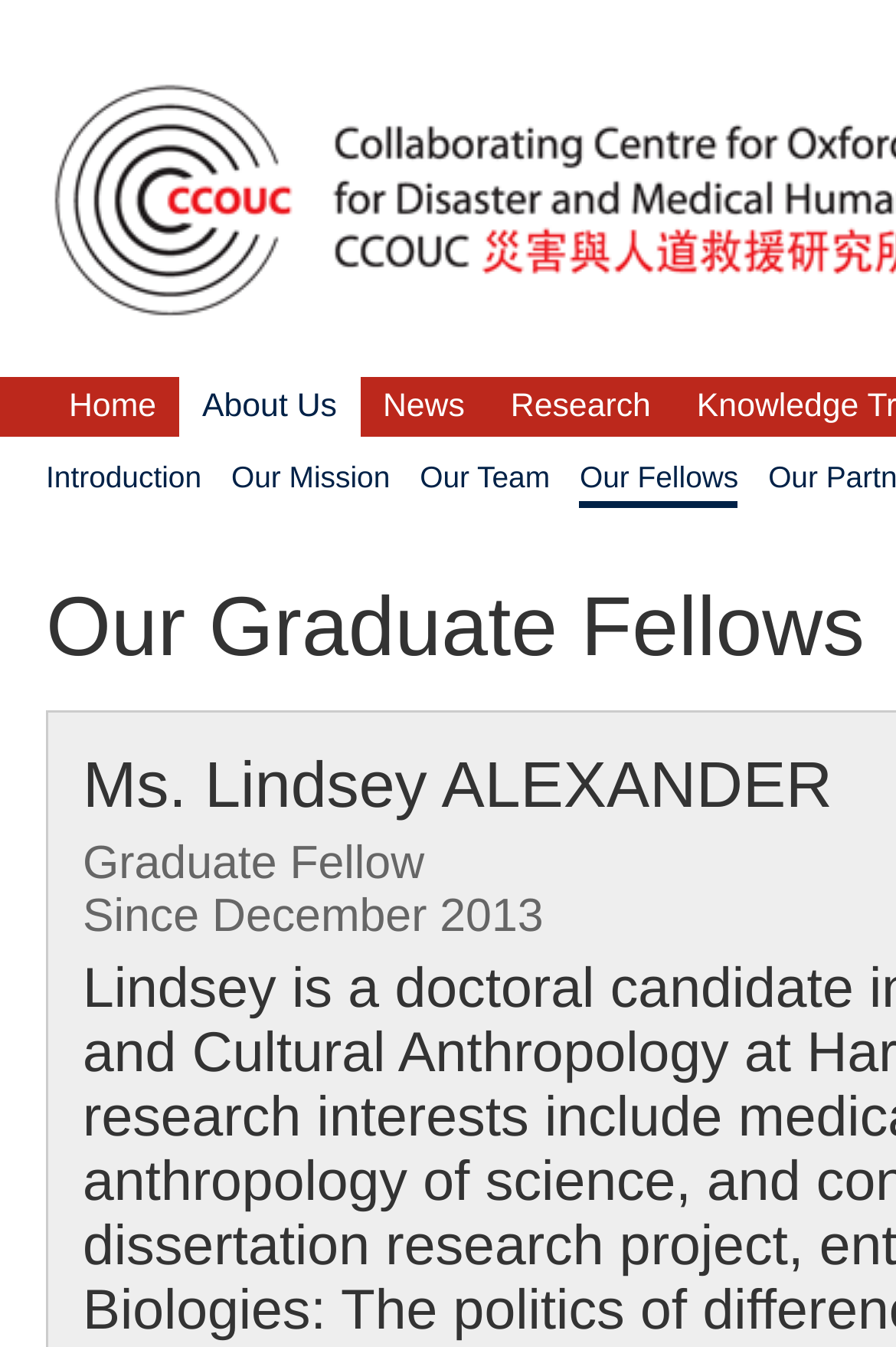Calculate the bounding box coordinates for the UI element based on the following description: "Research". Ensure the coordinates are four float numbers between 0 and 1, i.e., [left, top, right, bottom].

[0.544, 0.288, 0.737, 0.319]